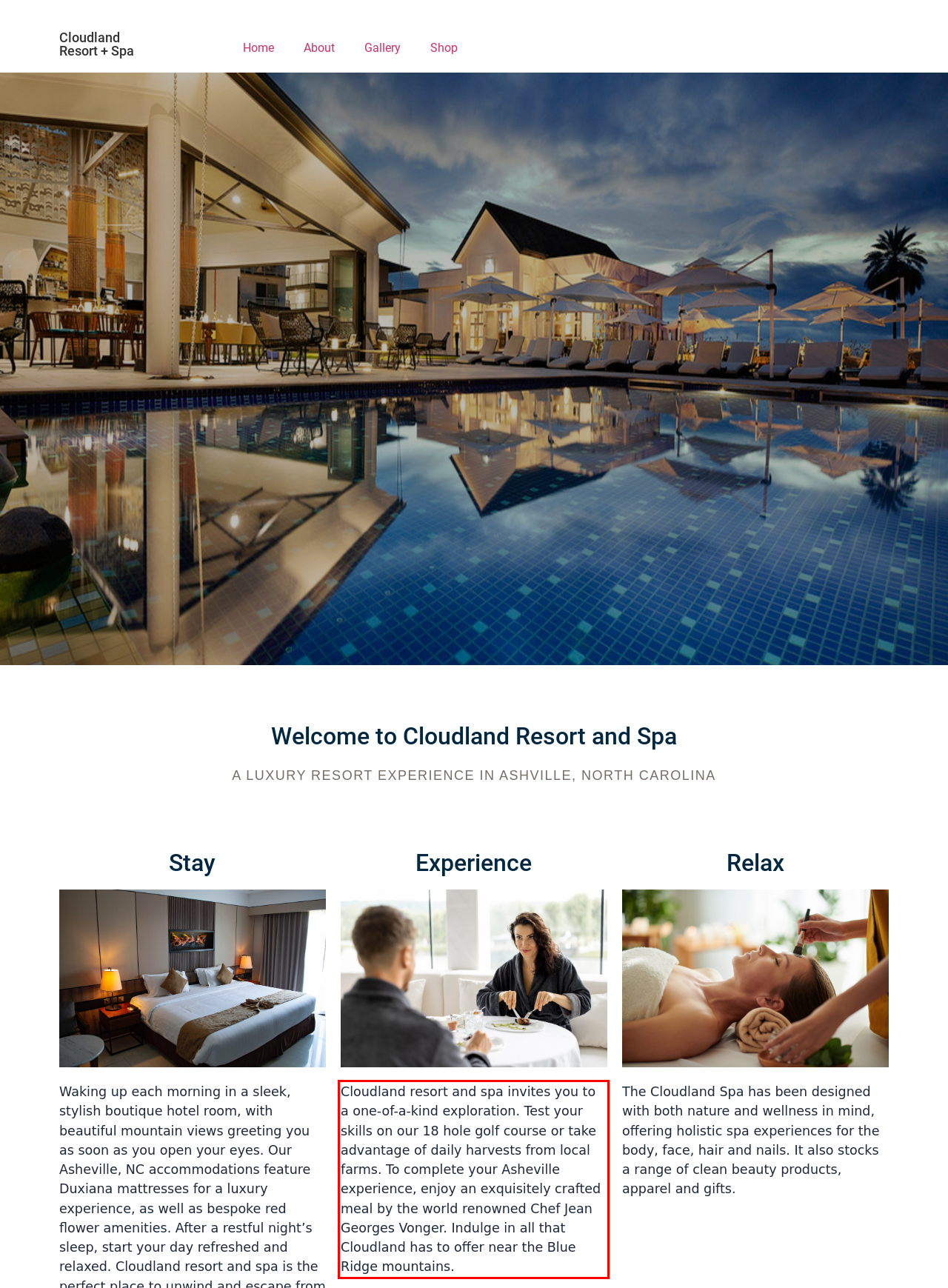Within the screenshot of the webpage, locate the red bounding box and use OCR to identify and provide the text content inside it.

Cloudland resort and spa invites you to a one-of-a-kind exploration. Test your skills on our 18 hole golf course or take advantage of daily harvests from local farms. To complete your Asheville experience, enjoy an exquisitely crafted meal by the world renowned Chef Jean Georges Vonger. Indulge in all that Cloudland has to offer near the Blue Ridge mountains.